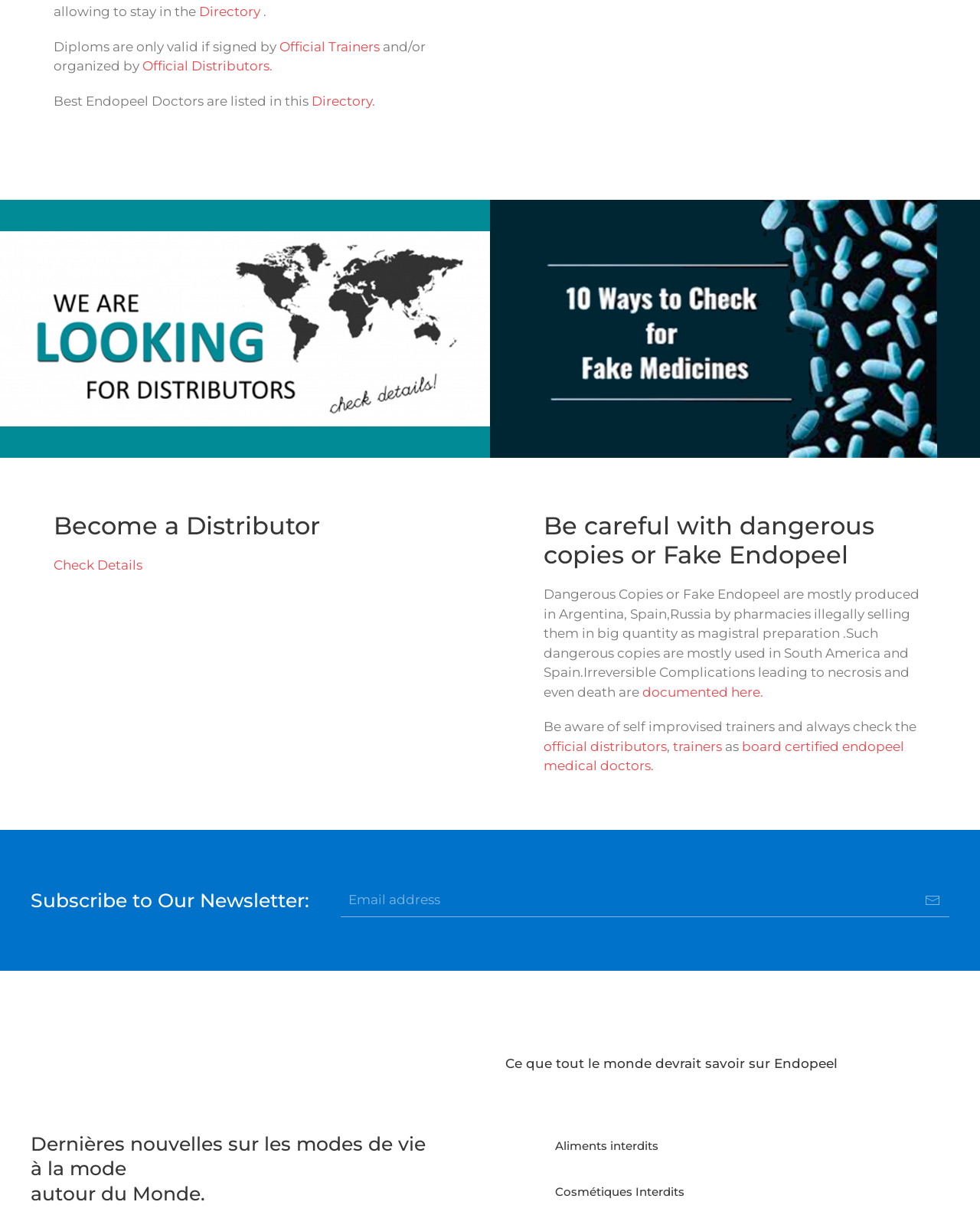Determine the bounding box coordinates for the UI element matching this description: "Cosmétiques Interdits".

[0.516, 0.955, 0.969, 0.986]